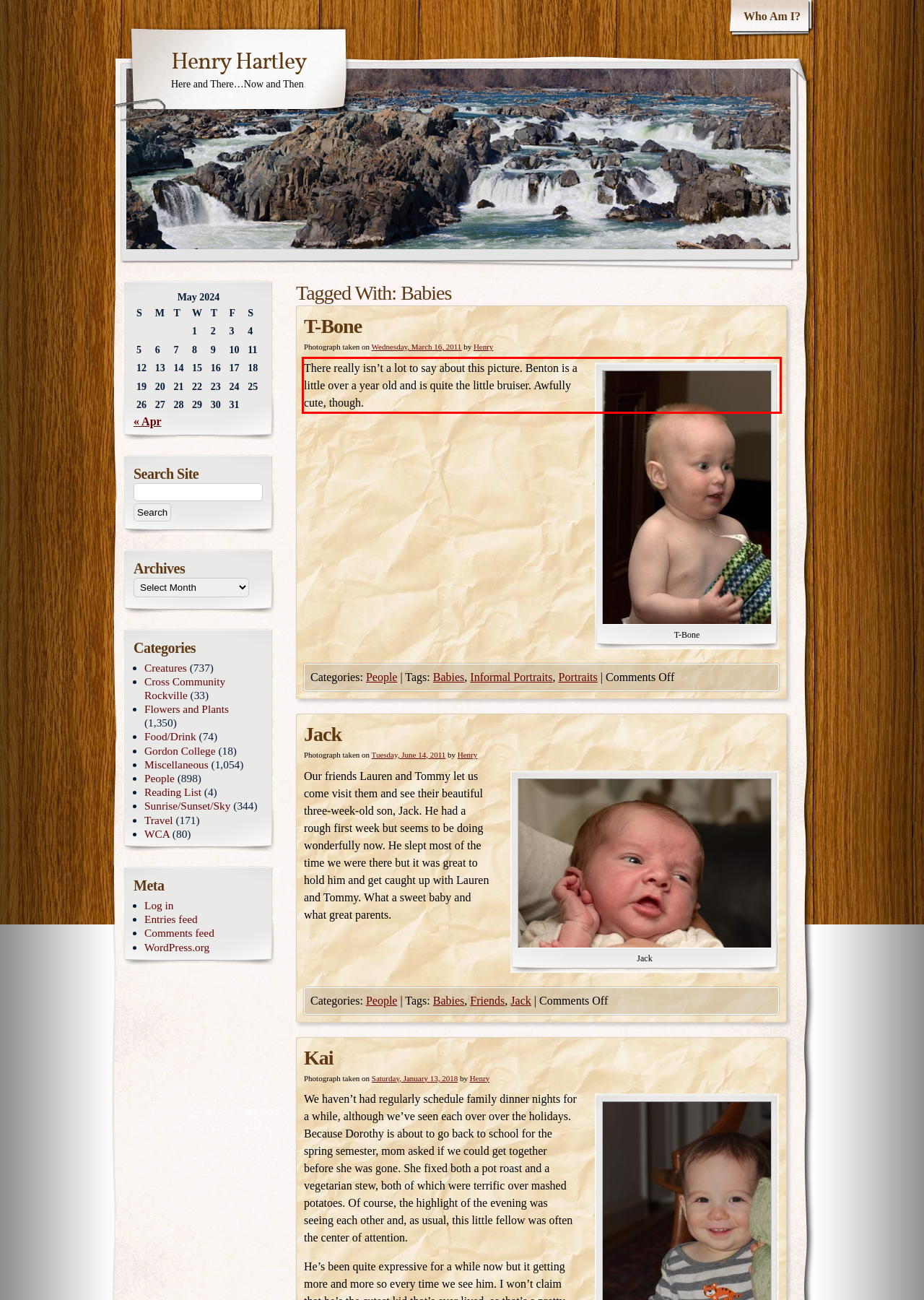Please examine the webpage screenshot and extract the text within the red bounding box using OCR.

There really isn’t a lot to say about this picture. Benton is a little over a year old and is quite the little bruiser. Awfully cute, though.